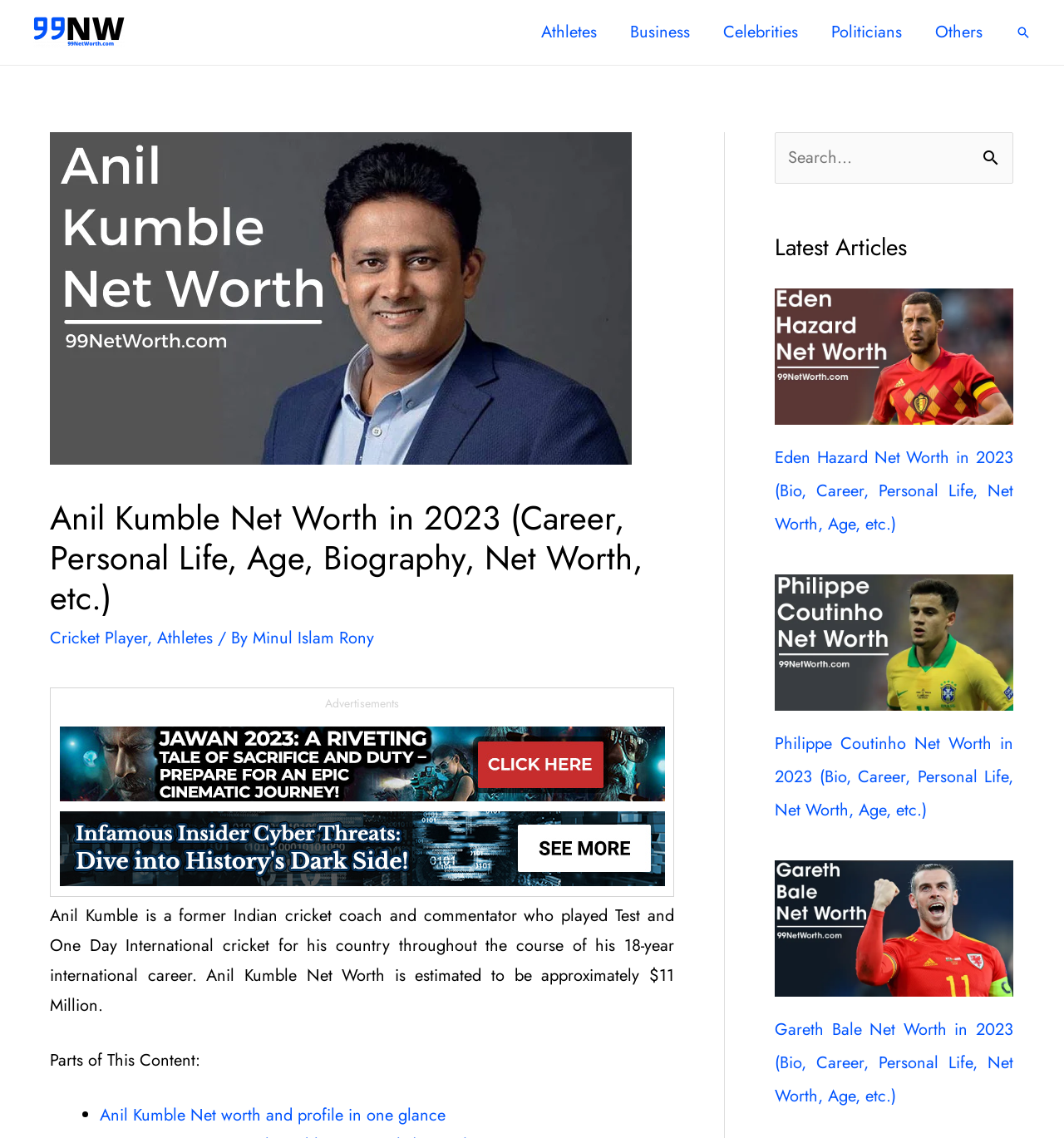Please determine the bounding box coordinates of the area that needs to be clicked to complete this task: 'Search for a celebrity'. The coordinates must be four float numbers between 0 and 1, formatted as [left, top, right, bottom].

[0.728, 0.116, 0.952, 0.161]